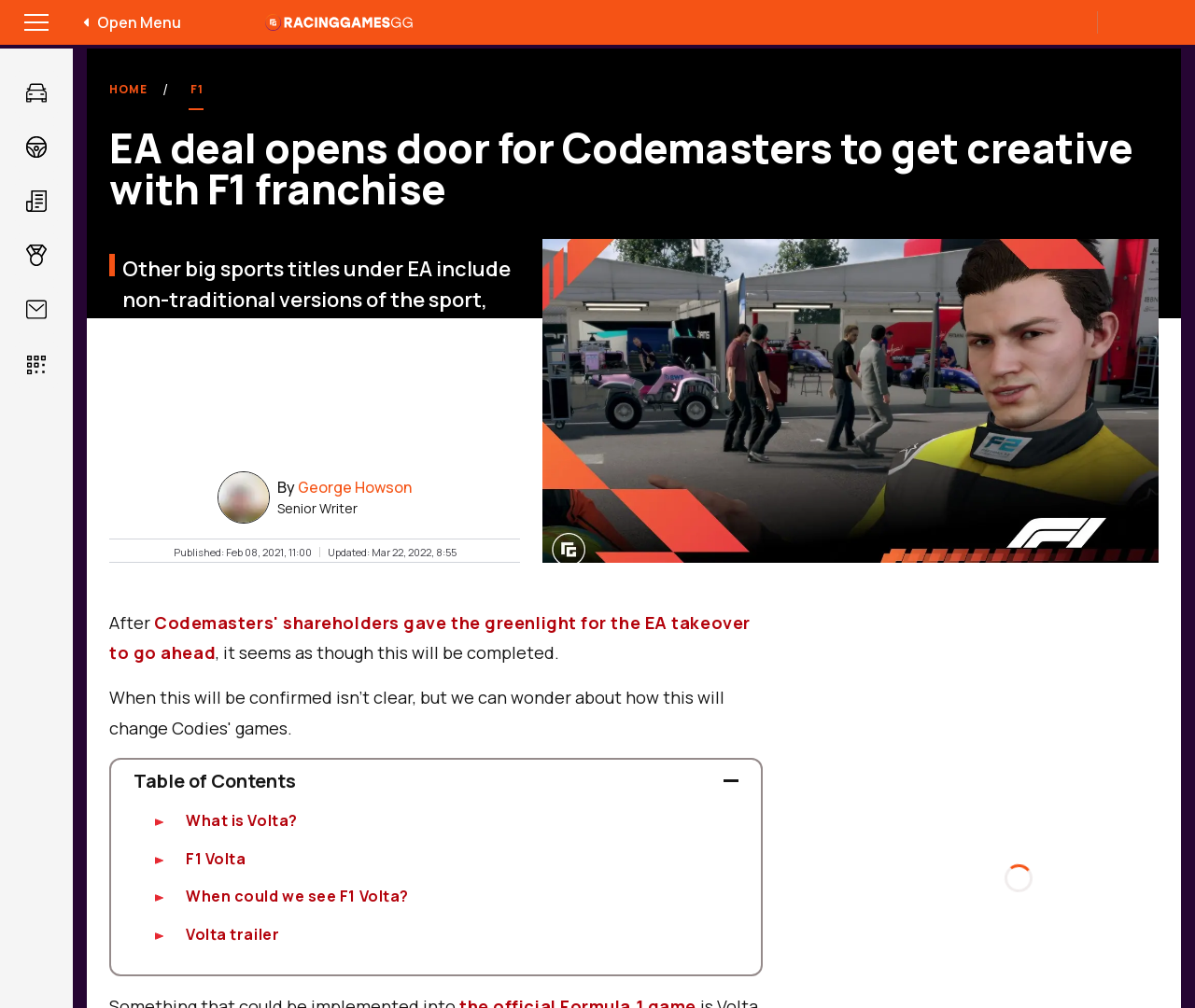Find the bounding box coordinates of the clickable element required to execute the following instruction: "Check the newsletter". Provide the coordinates as four float numbers between 0 and 1, i.e., [left, top, right, bottom].

[0.012, 0.285, 0.048, 0.331]